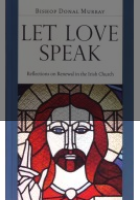Give a detailed account of everything present in the image.

The image showcases the cover of the book titled "LET LOVE SPEAK," authored by Bishop Donal Murray. The cover features a striking stained glass depiction of Christ, emphasizing themes of spirituality and renewal. Beneath the title, the subtitle reads "Reflections on Renewal in the Irish Church," indicating that the book addresses contemporary issues and reflections regarding the Church in Ireland. The overall design combines artistic elements with a somber yet inspirational tone, inviting readers to explore its content on the subject of faith and ecclesiastical revitalization.